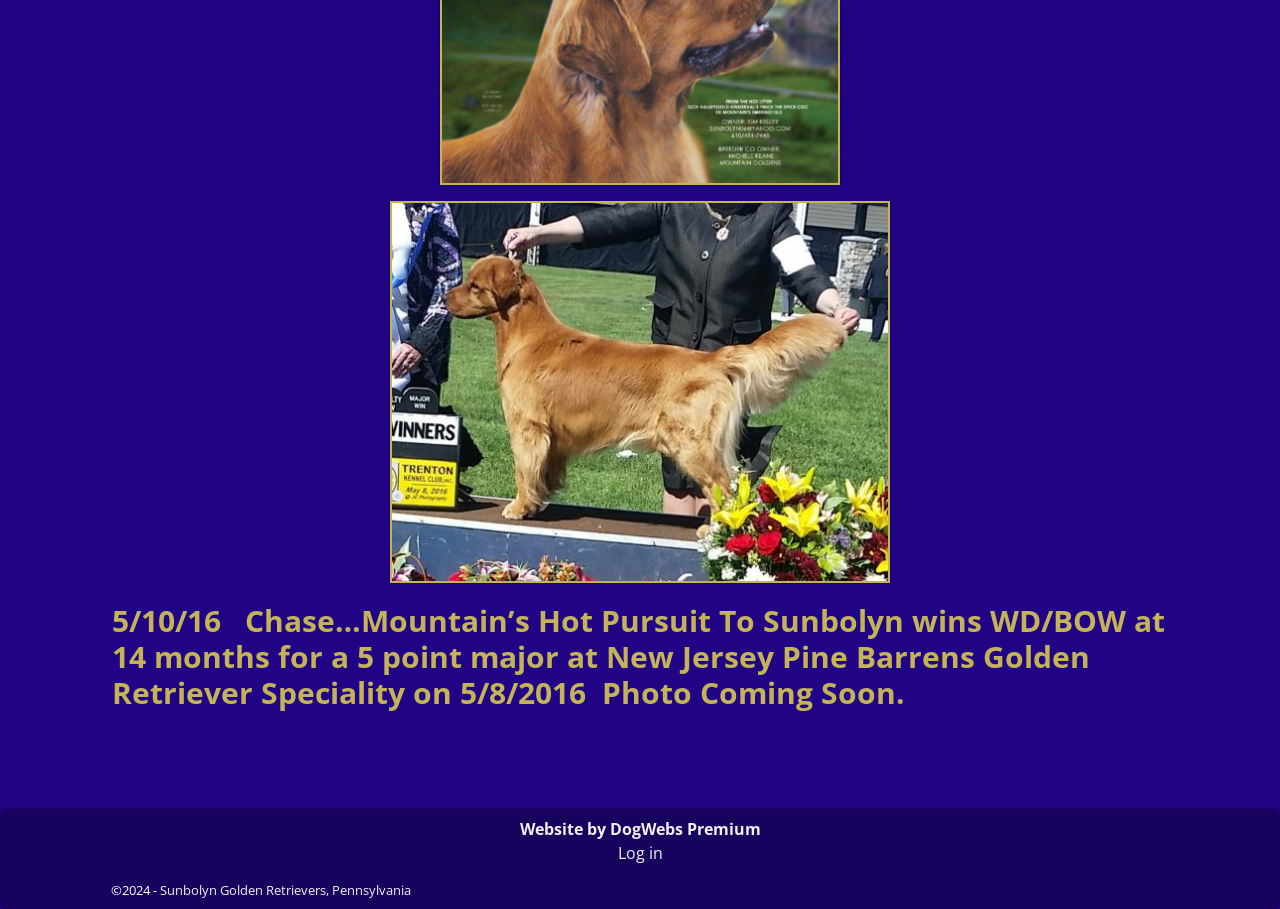Given the description Log in, predict the bounding box coordinates of the UI element. Ensure the coordinates are in the format (top-left x, top-left y, bottom-right x, bottom-right y) and all values are between 0 and 1.

[0.482, 0.926, 0.518, 0.951]